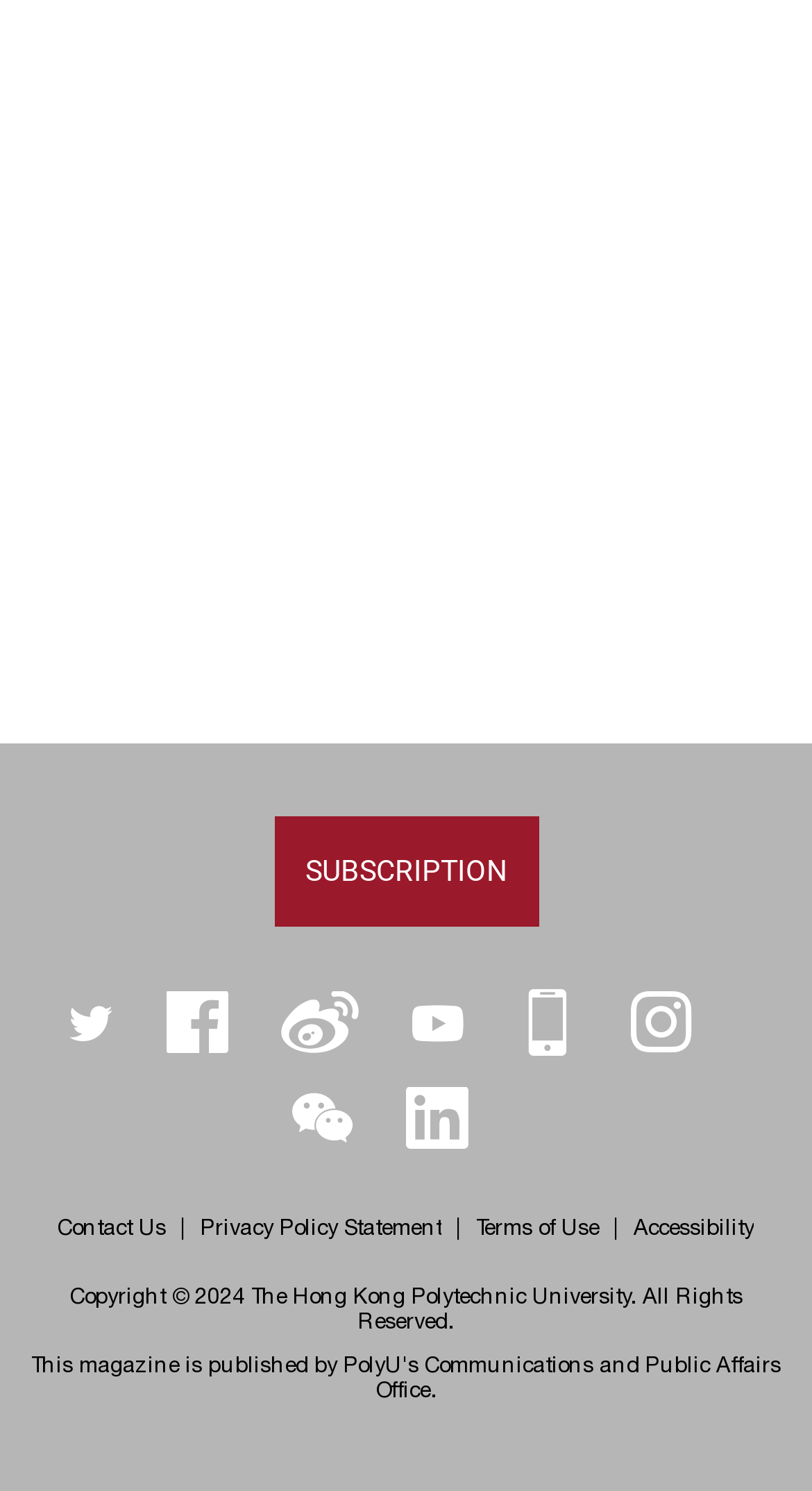Give a one-word or short phrase answer to the question: 
What is the name of the university?

The Hong Kong Polytechnic University